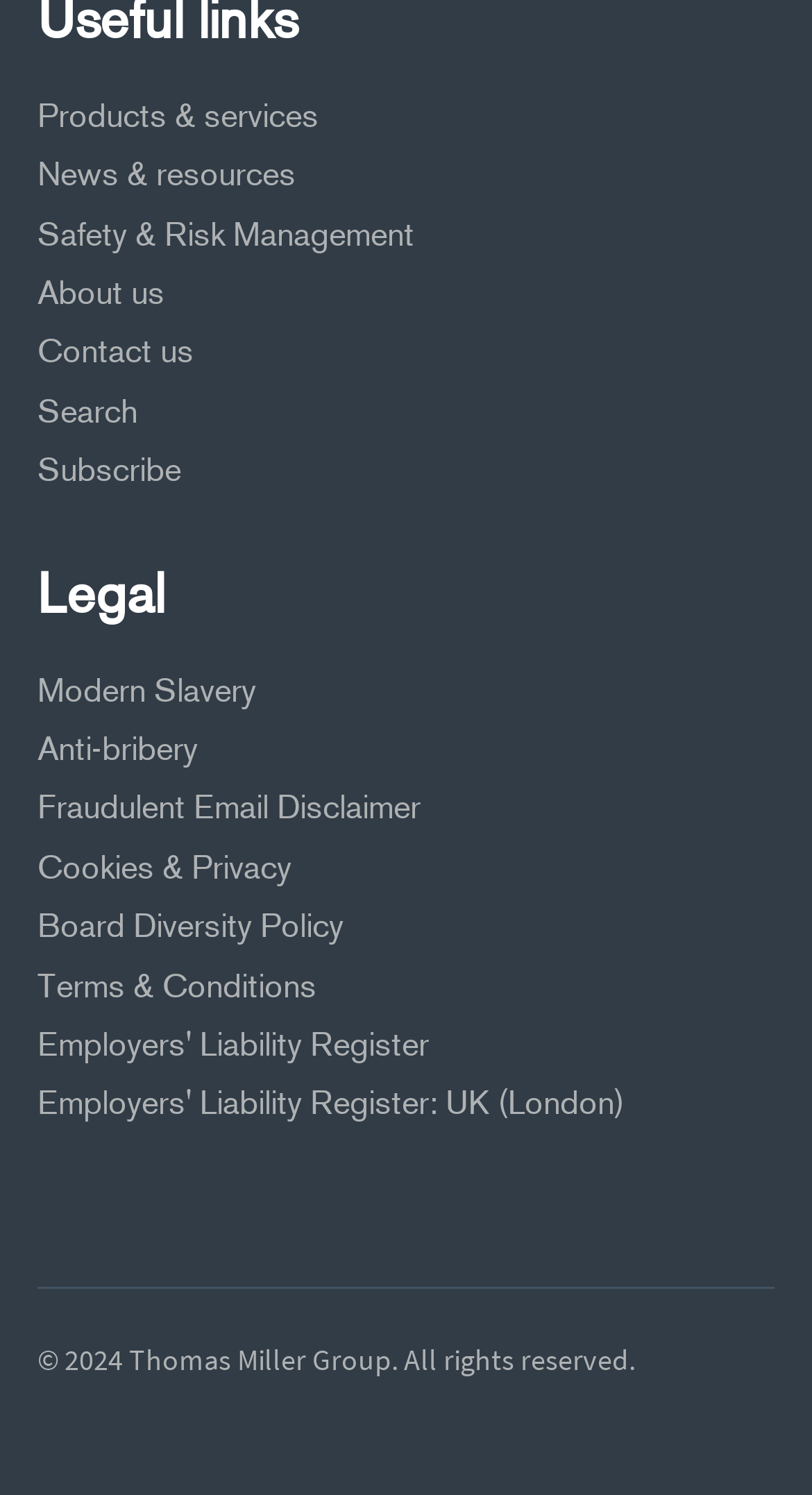Use a single word or phrase to answer the question: 
How many social media links are present?

2